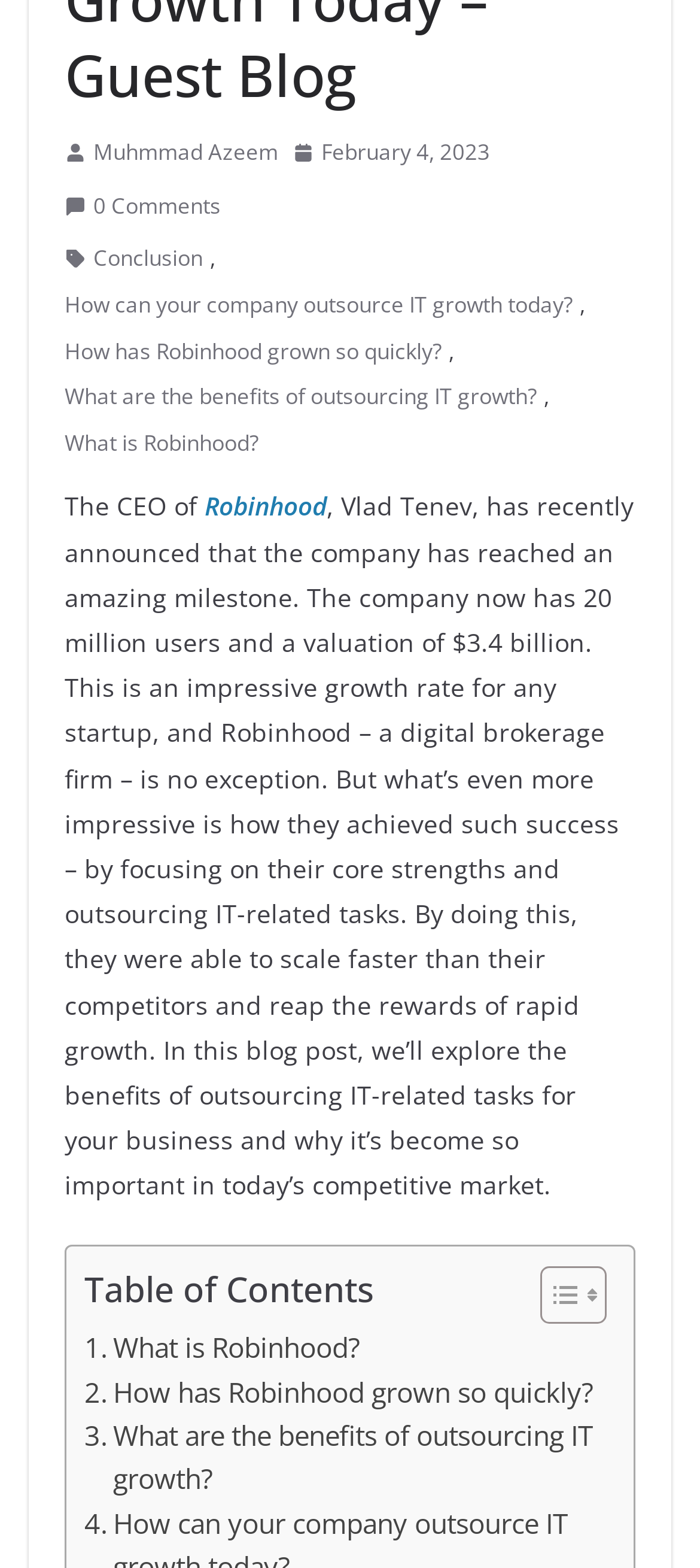Find the bounding box coordinates of the area to click in order to follow the instruction: "Explore CAREERS".

None